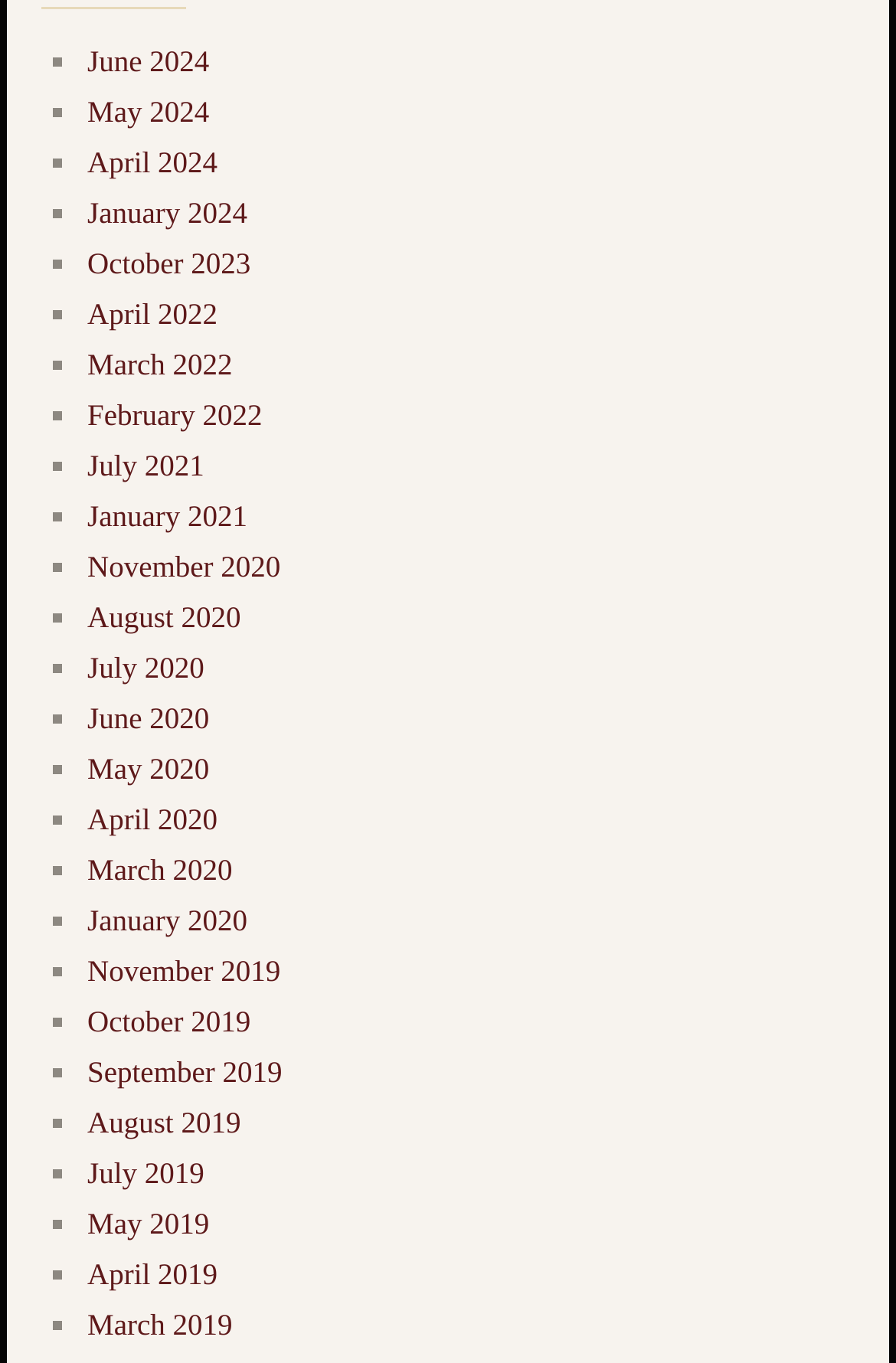What is the most recent month listed?
Please provide a comprehensive answer based on the information in the image.

By examining the list of links on the webpage, I found that the most recent month listed is June 2024, which is the first link in the list.